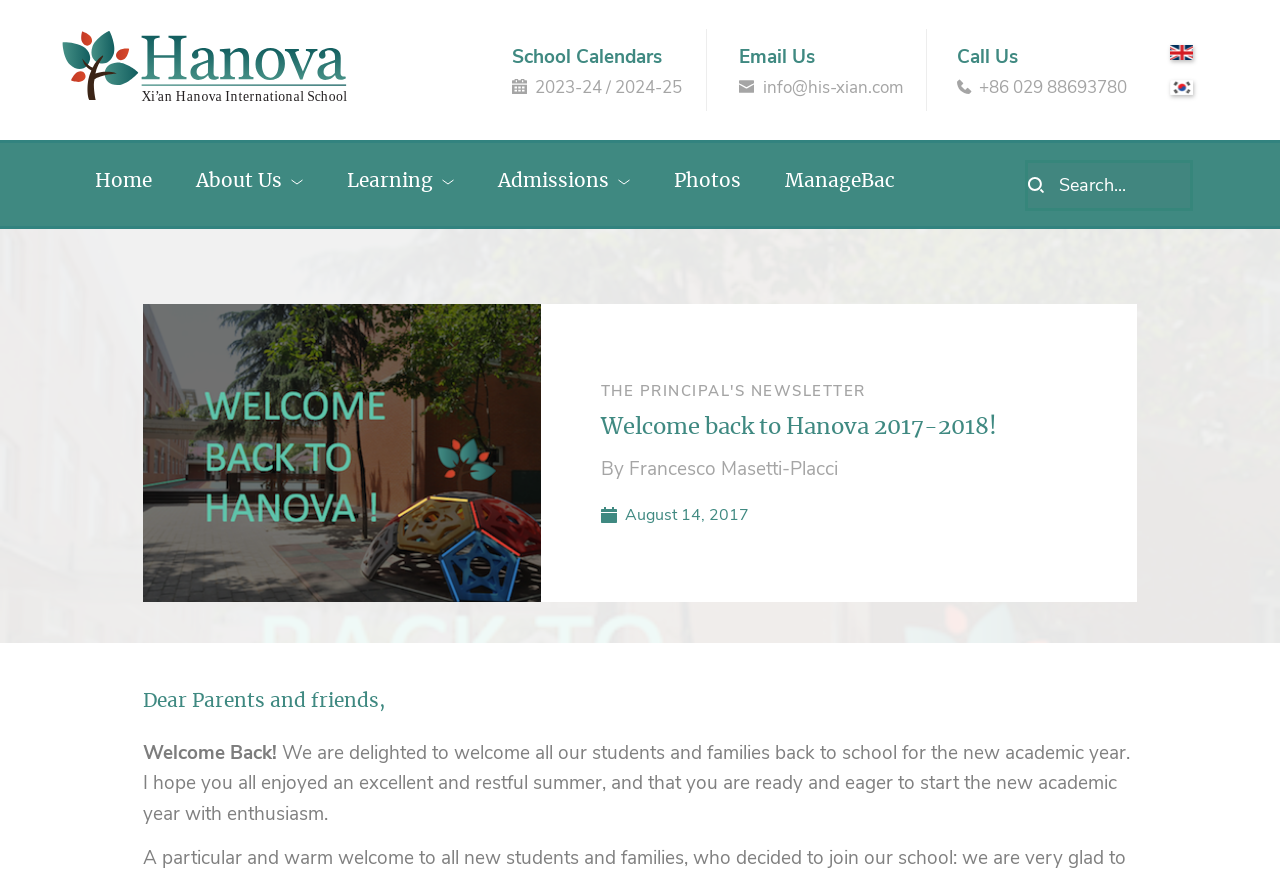Determine the bounding box coordinates of the region I should click to achieve the following instruction: "Click on the 'Admissions' link". Ensure the bounding box coordinates are four float numbers between 0 and 1, i.e., [left, top, right, bottom].

[0.385, 0.194, 0.515, 0.222]